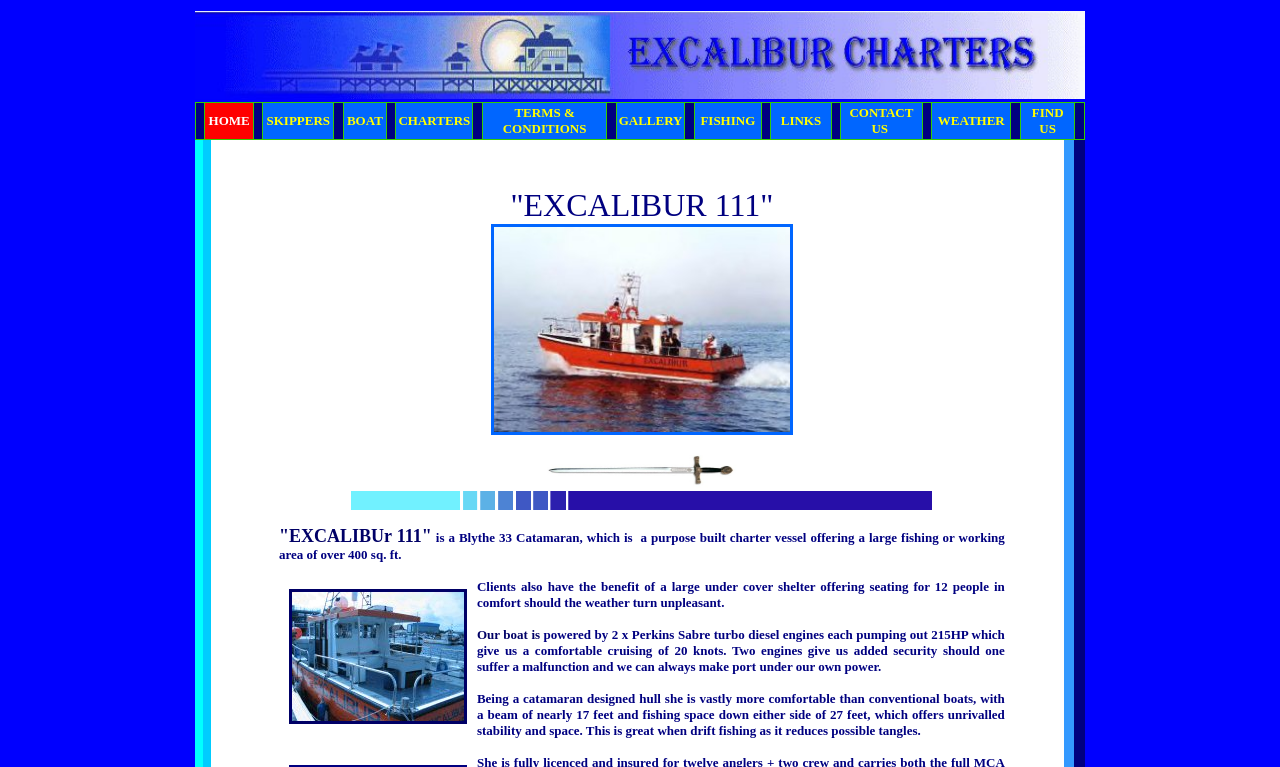Detail the webpage's structure and highlights in your description.

The webpage is about Excalibur 3 Boat, a fishing and diving charter service based at Sovereign Harbour, Eastbourne, Sussex, UK. 

At the top of the page, there is a row with a grid cell containing an image, followed by a table with multiple rows. The table has a navigation menu with links to different sections of the website, including HOME, SKIPPERS, BOAT, CHARTERS, TERMS & CONDITIONS, GALLERY, FISHING, LINKS, CONTACT US, WEATHER, and FIND US. 

Below the navigation menu, there are three images and several blocks of text. The first block of text describes the Excalibur 3 Boat, stating that it is a Blythe 33 Catamaran, a purpose-built charter vessel offering a large fishing or working area. 

The second block of text mentions that clients have the benefit of a large under-cover shelter offering seating for 12 people in comfort. 

The third block of text describes the boat's engines, stating that it is powered by two Perkins Sabre turbo diesel engines, each producing 215HP, which provide a comfortable cruising speed of 20 knots. 

The fourth block of text explains the benefits of the catamaran-designed hull, including its comfort, stability, and space, making it ideal for drift fishing.